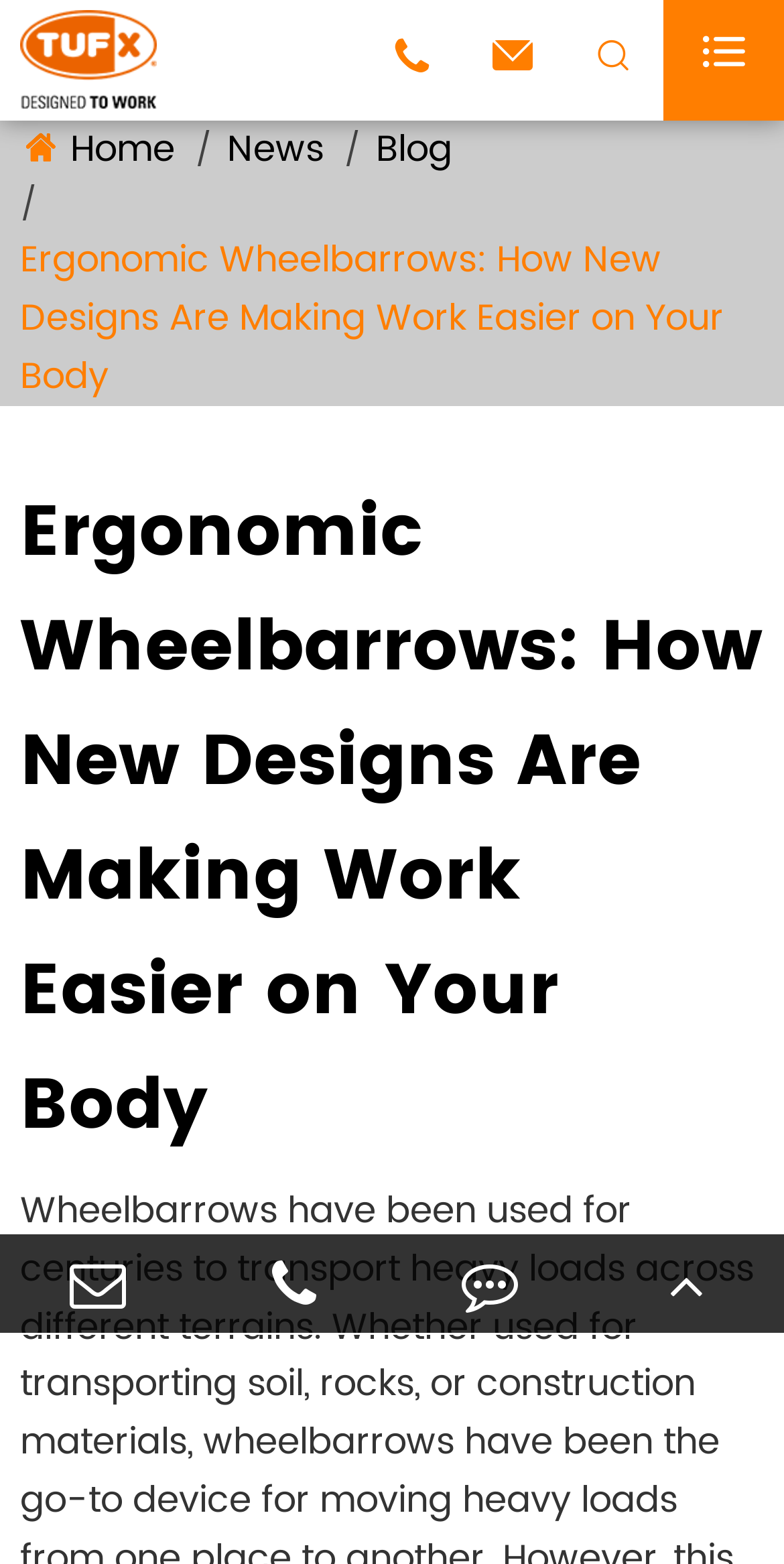Using the information in the image, could you please answer the following question in detail:
What is the phone number displayed?

The phone number displayed on the webpage is '+86-532-86899949', which is a static text element located at the bottom of the webpage with a bounding box of [0.276, 0.805, 0.681, 0.838].